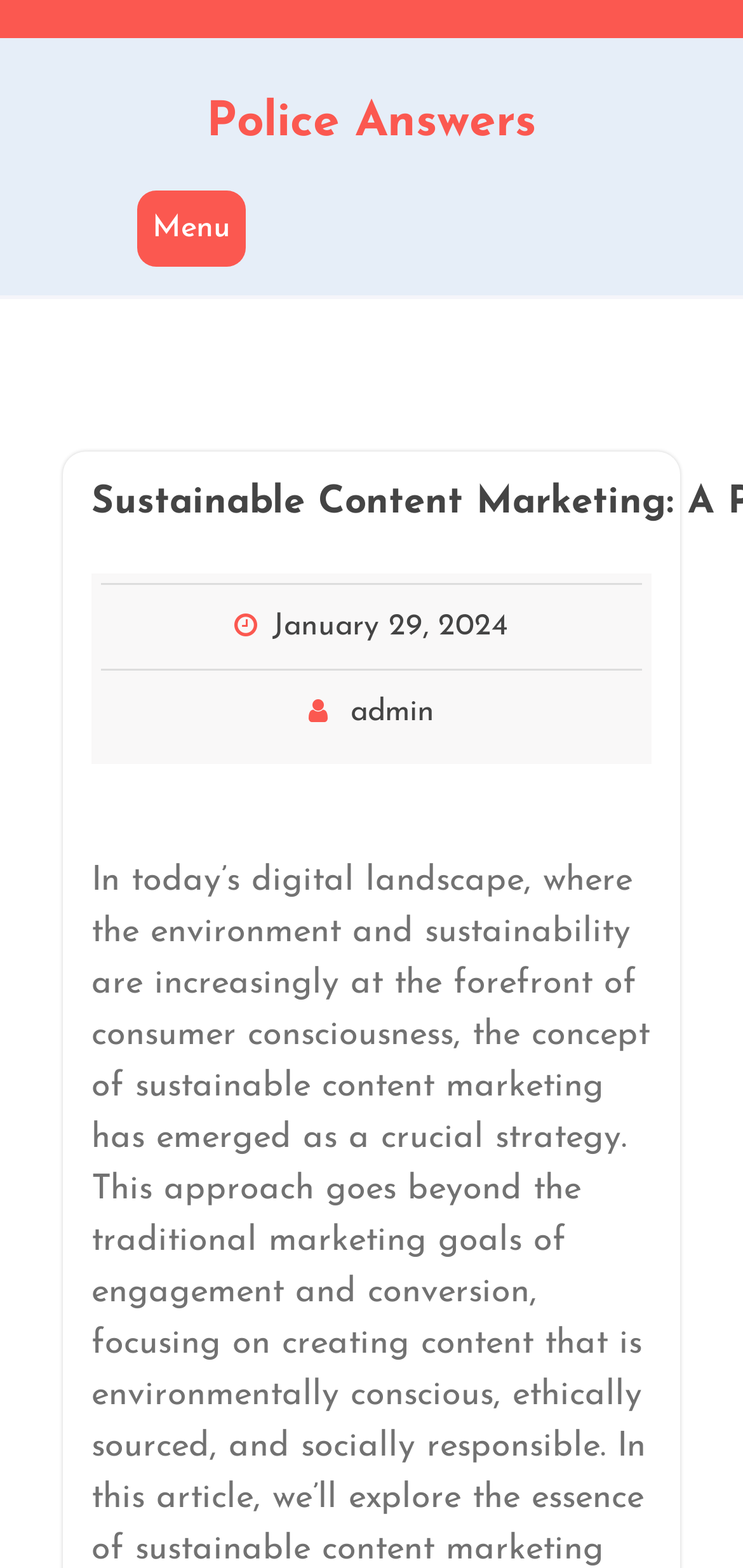Find the primary header on the webpage and provide its text.

Sustainable Content Marketing: A Path to Long-term Success